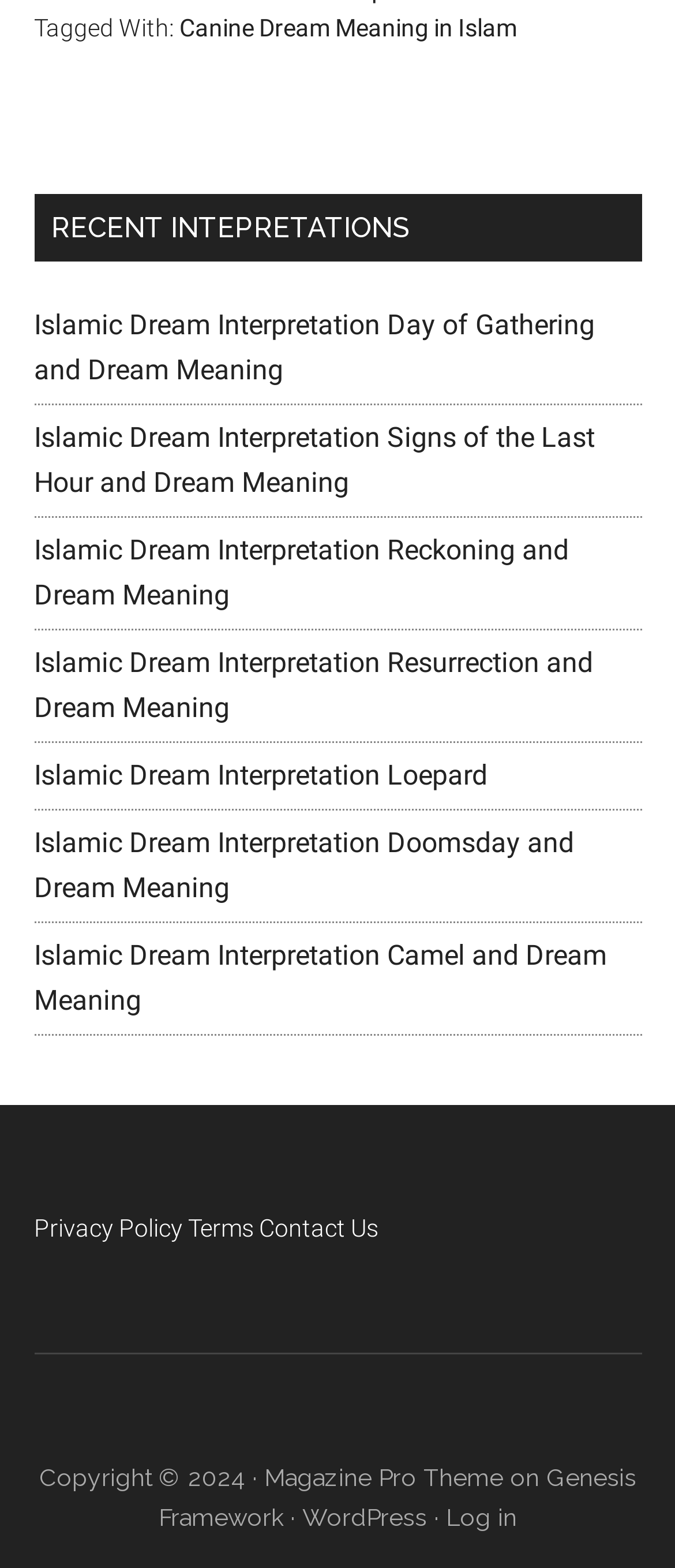Find the bounding box coordinates of the clickable area required to complete the following action: "Check the privacy policy".

[0.05, 0.775, 0.271, 0.792]